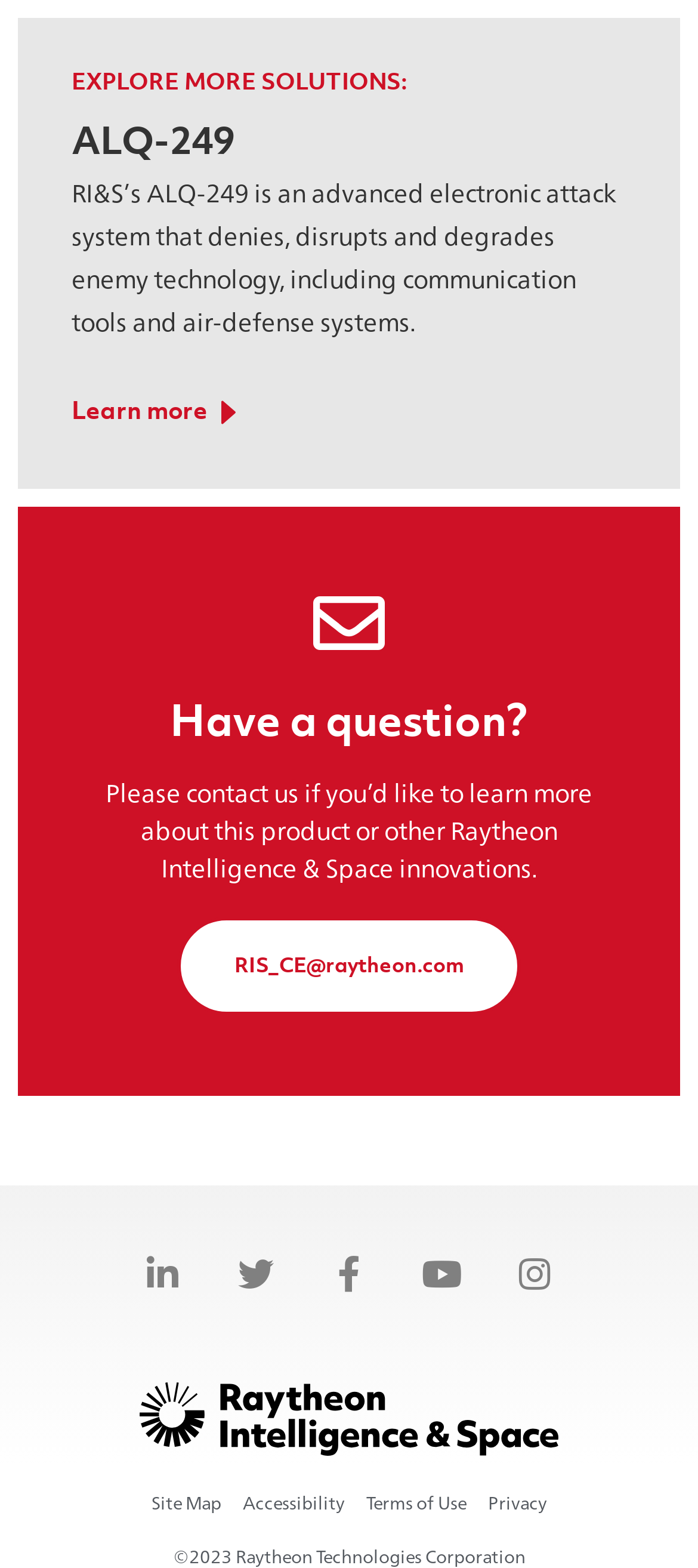Determine the bounding box coordinates for the area you should click to complete the following instruction: "View site map".

[0.217, 0.954, 0.327, 0.966]